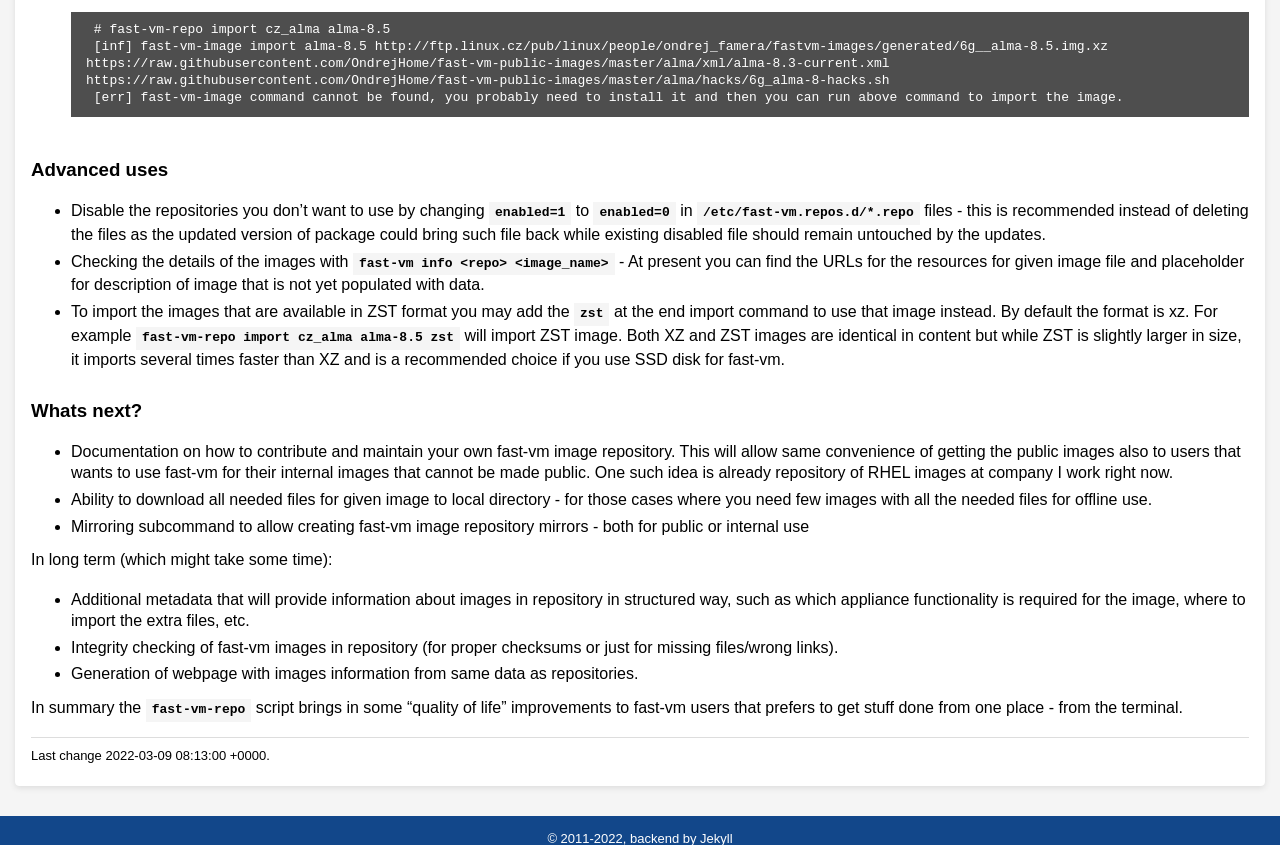What is the recommended image format for SSD disk?
Based on the image, provide a one-word or brief-phrase response.

ZST